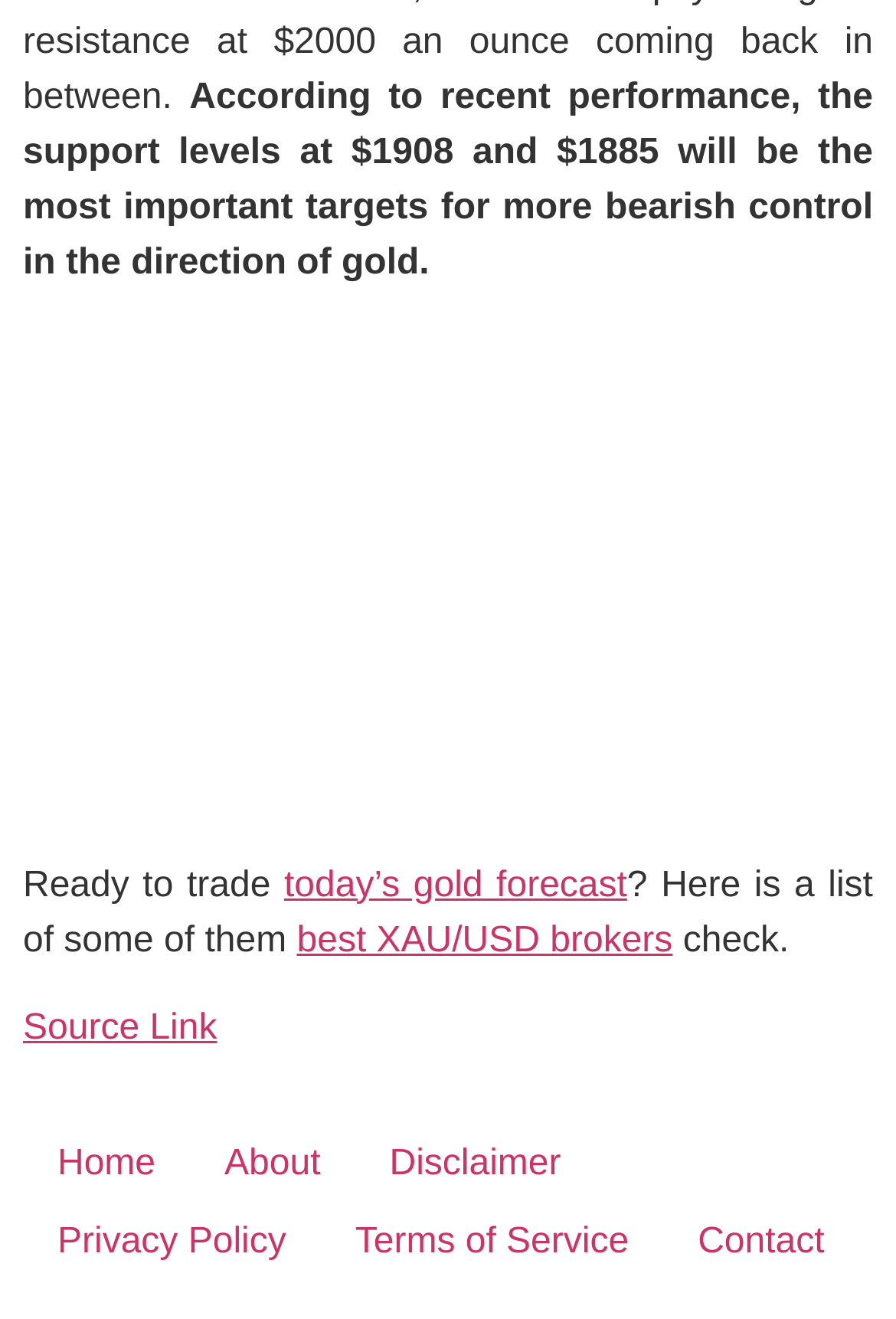How many links are there in the footer?
Please provide a comprehensive and detailed answer to the question.

There are 6 links in the footer section of the webpage, including 'Home', 'About', 'Disclaimer', 'Privacy Policy', 'Terms of Service', and 'Contact', as indicated by their bounding box coordinates and element types.